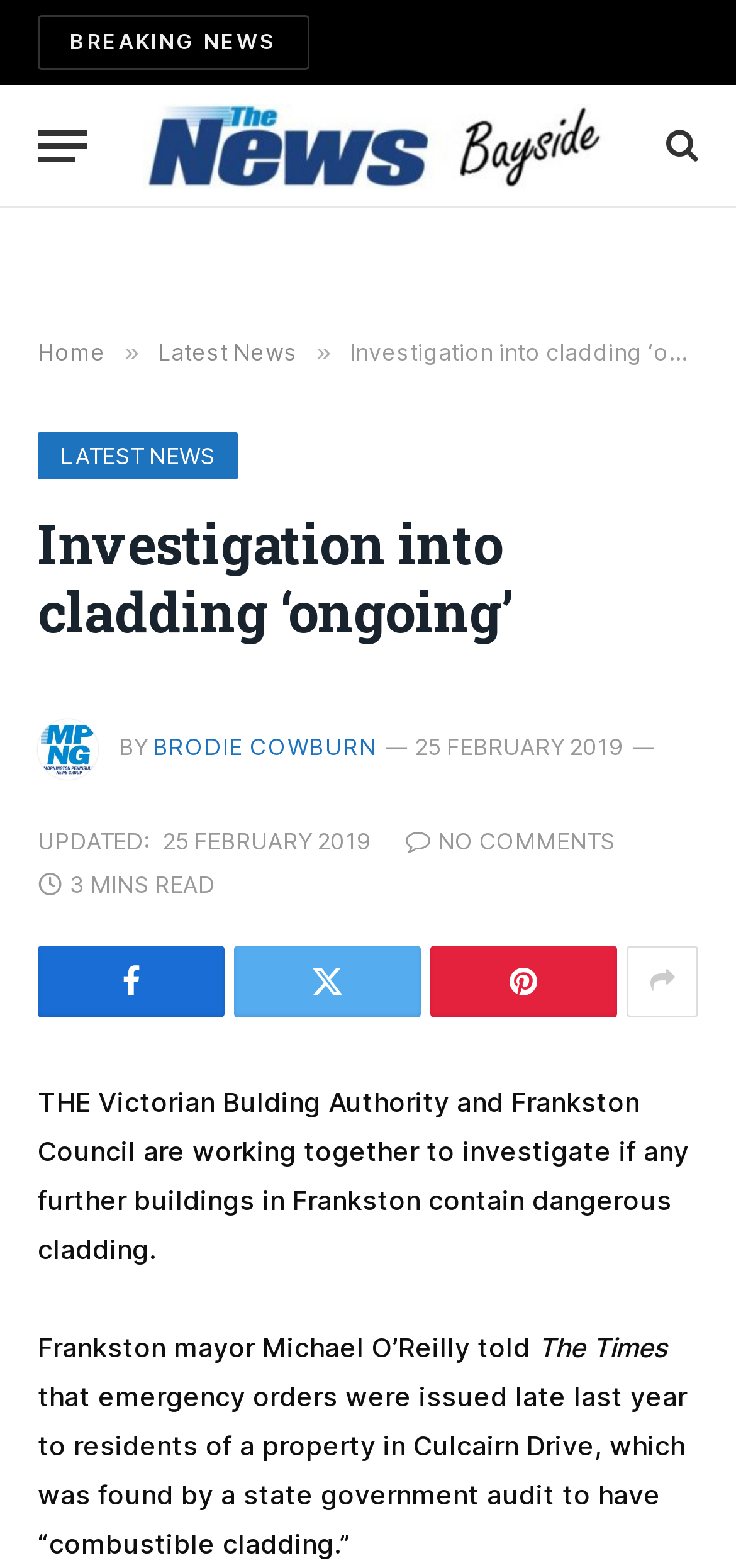Identify the primary heading of the webpage and provide its text.

Investigation into cladding ‘ongoing’